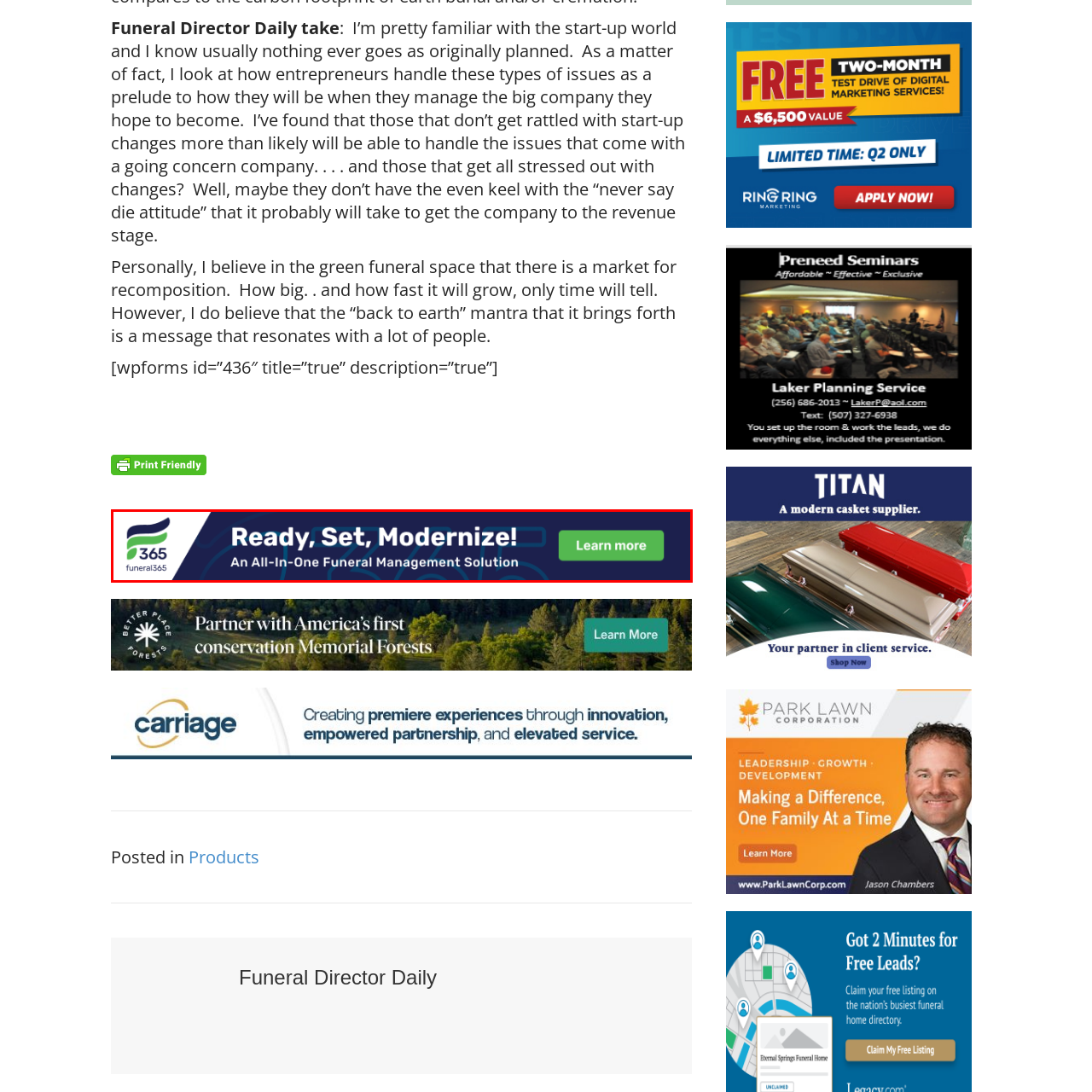Please look at the image within the red bounding box and provide a detailed answer to the following question based on the visual information: What is the focus of the Funeral365 platform?

The caption highlights the tagline 'Ready, Set, Modernize!' which emphasizes the platform's focus on innovation and modernization within the funeral industry, indicating a commitment to updating and improving funeral management practices.